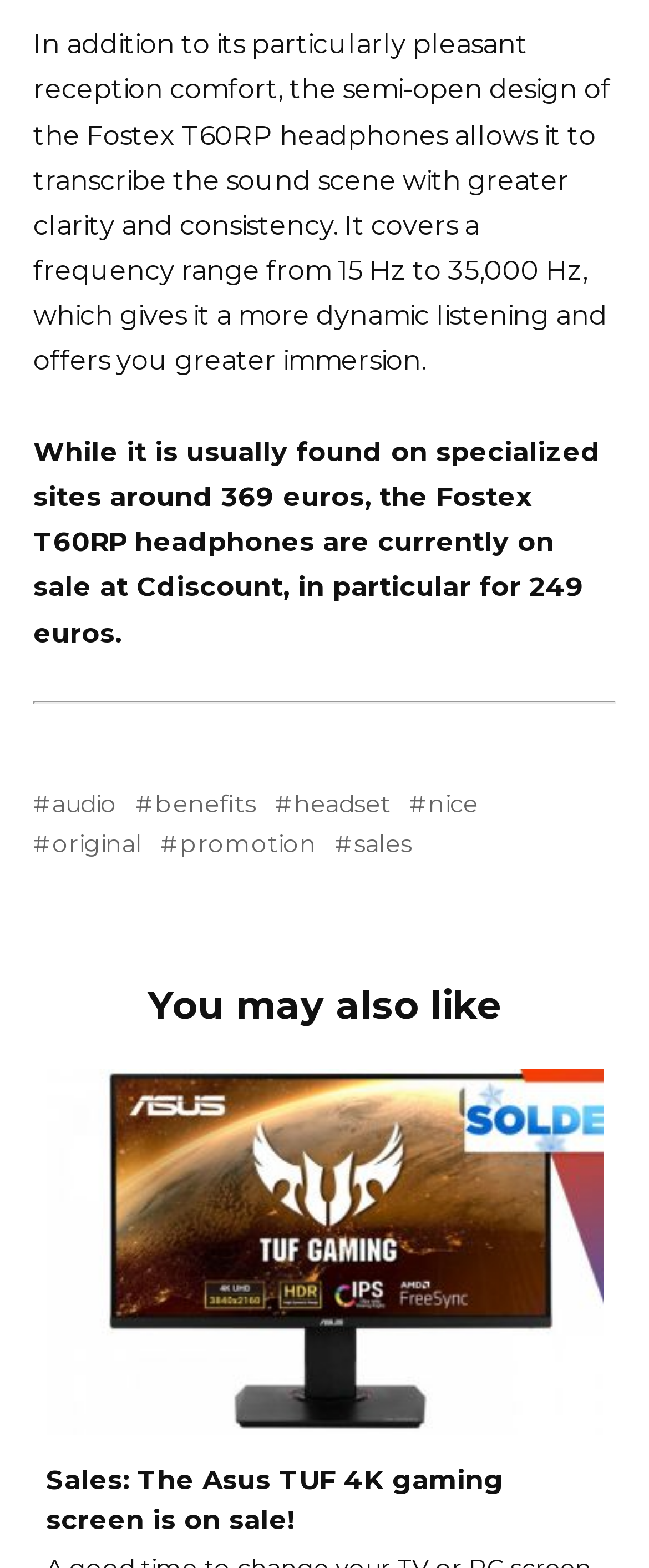Determine the bounding box coordinates for the area that needs to be clicked to fulfill this task: "View sales". The coordinates must be given as four float numbers between 0 and 1, i.e., [left, top, right, bottom].

[0.516, 0.529, 0.635, 0.548]